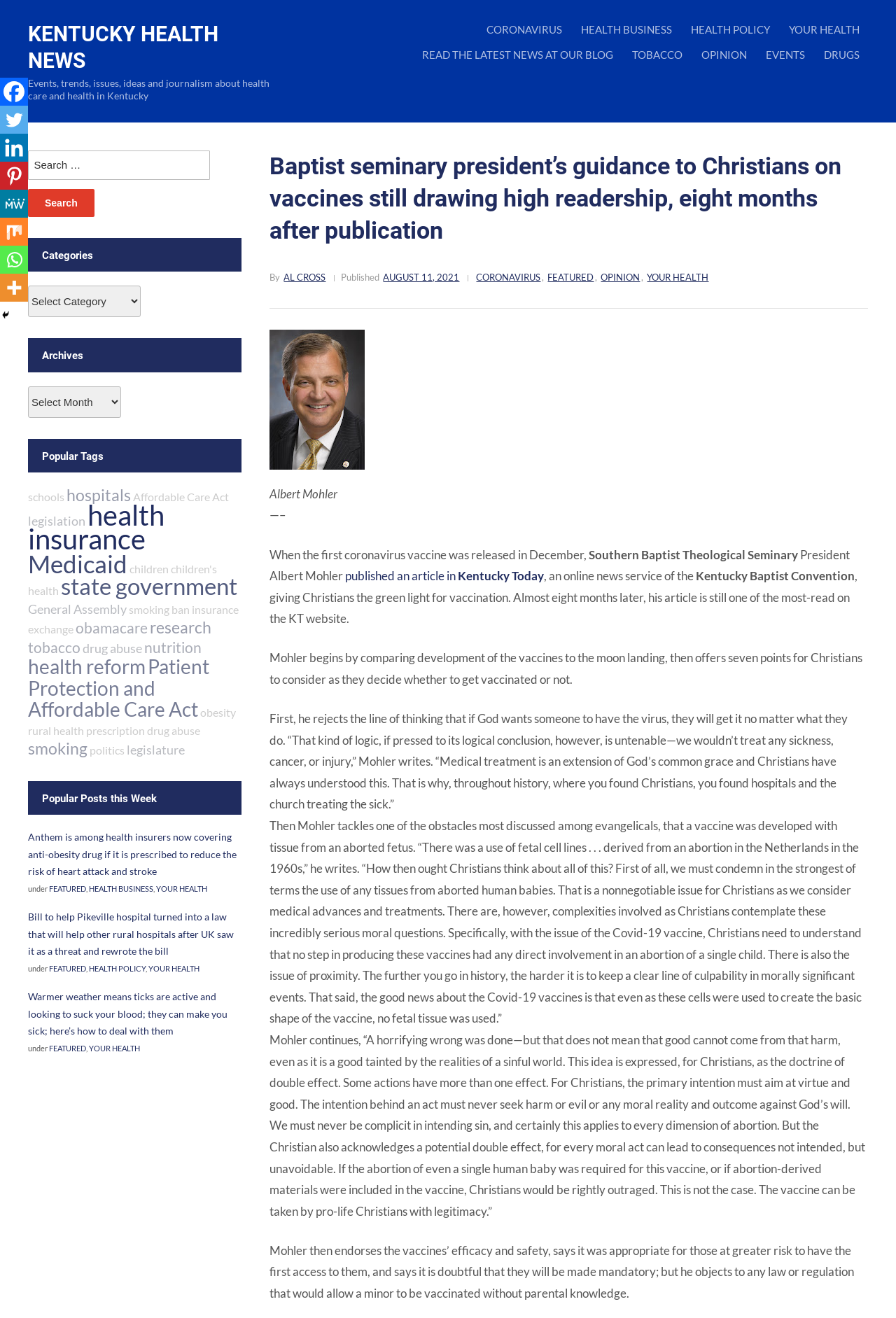Generate the text content of the main heading of the webpage.

Baptist seminary president’s guidance to Christians on vaccines still drawing high readership, eight months after publication